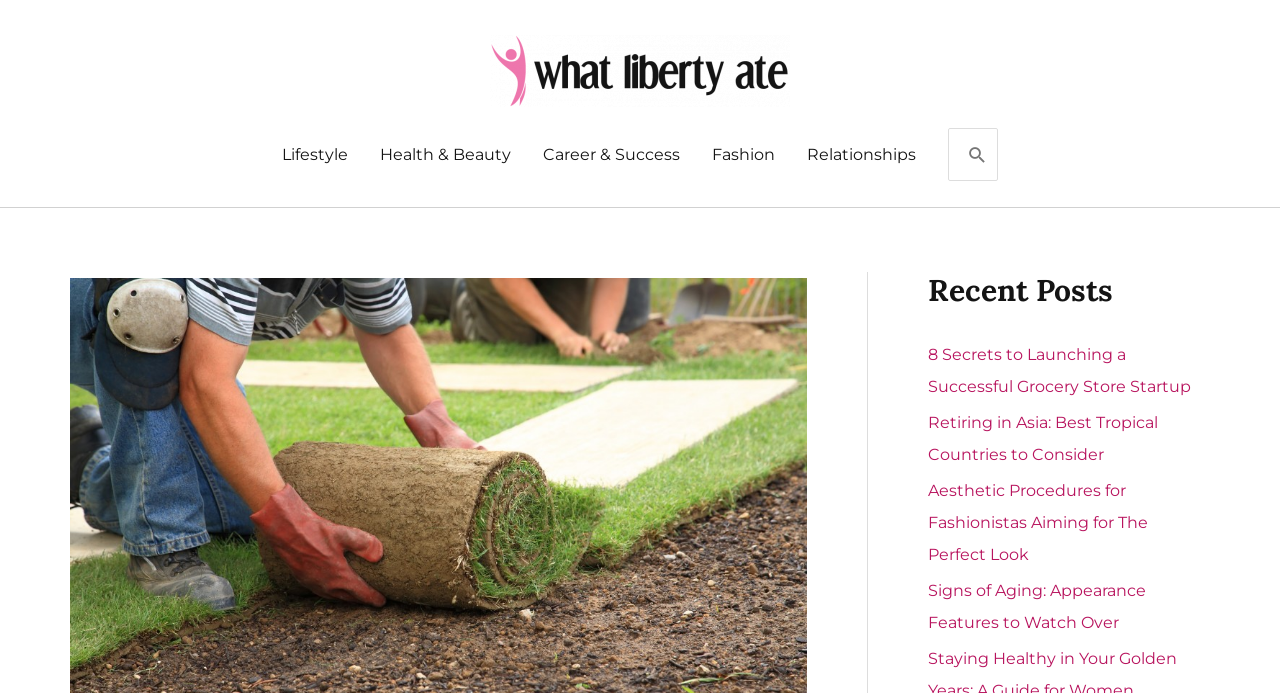Locate the bounding box of the UI element defined by this description: "alt="What Liberty Ate"". The coordinates should be given as four float numbers between 0 and 1, formatted as [left, top, right, bottom].

[0.383, 0.087, 0.617, 0.114]